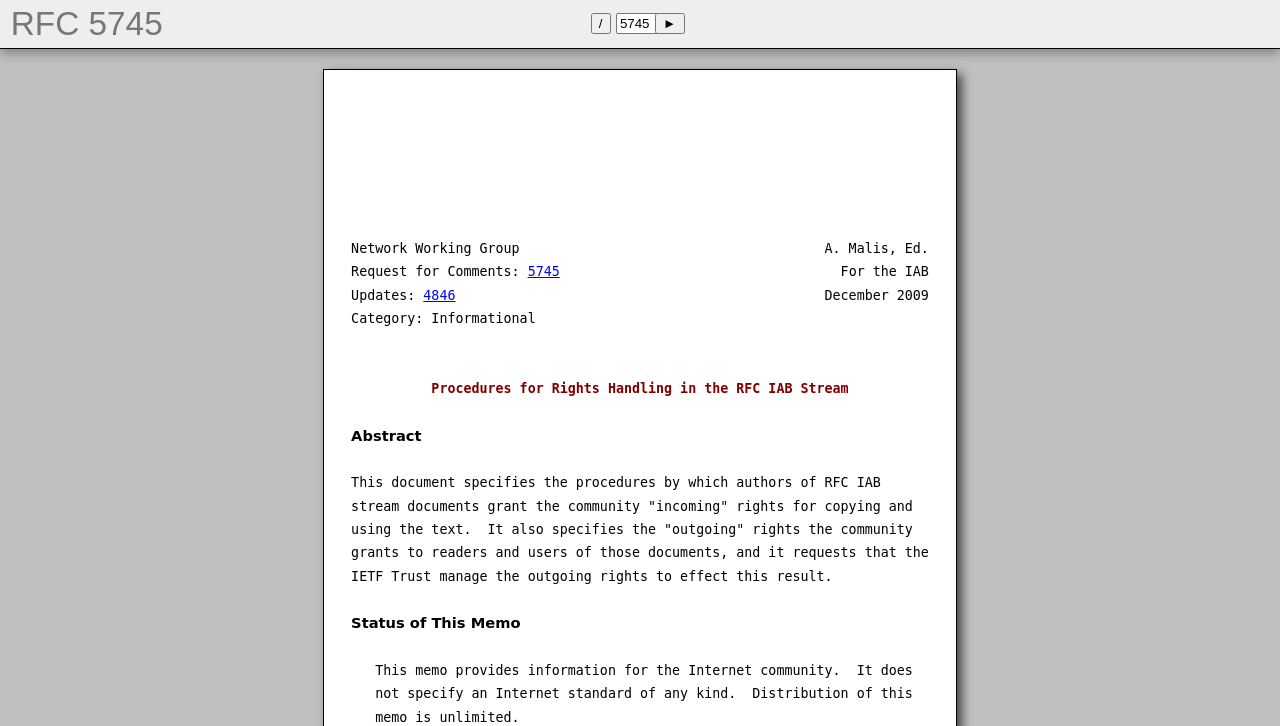Extract the bounding box of the UI element described as: "/".

[0.461, 0.018, 0.478, 0.047]